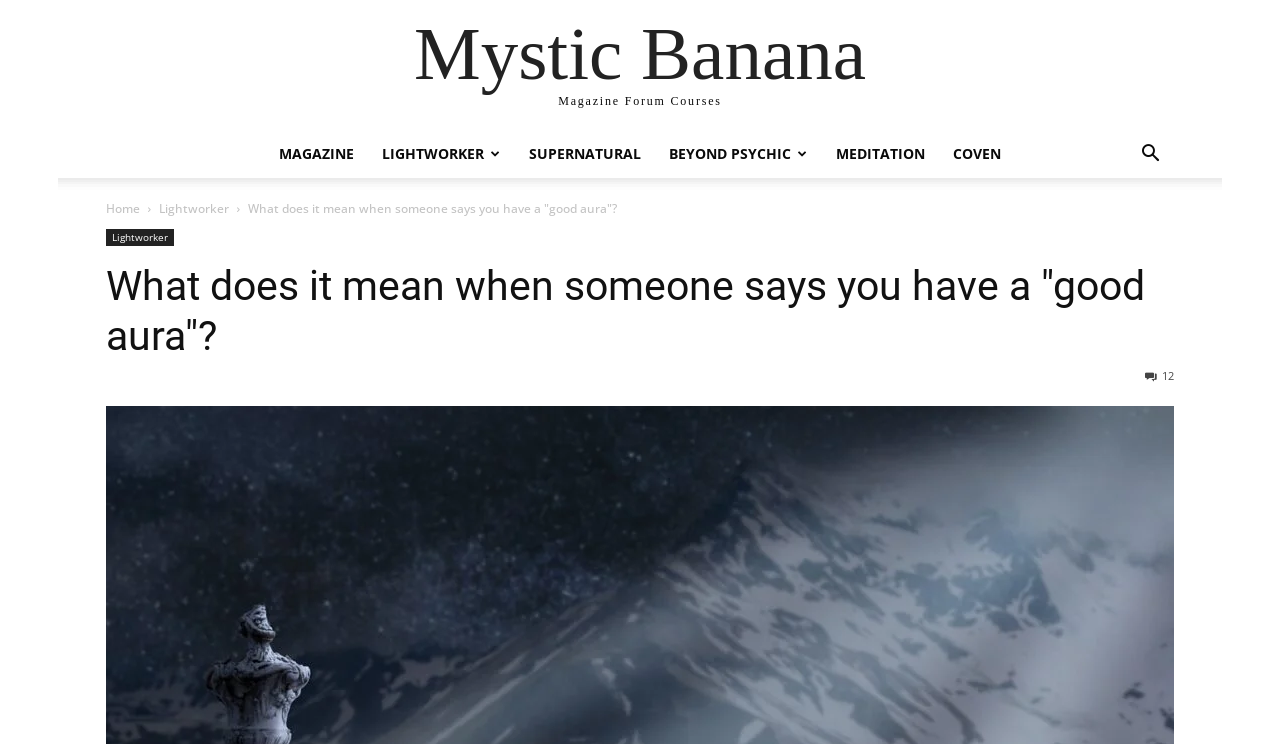Determine the bounding box coordinates in the format (top-left x, top-left y, bottom-right x, bottom-right y). Ensure all values are floating point numbers between 0 and 1. Identify the bounding box of the UI element described by: Mystic Banana Magazine Forum Courses

[0.258, 0.022, 0.742, 0.157]